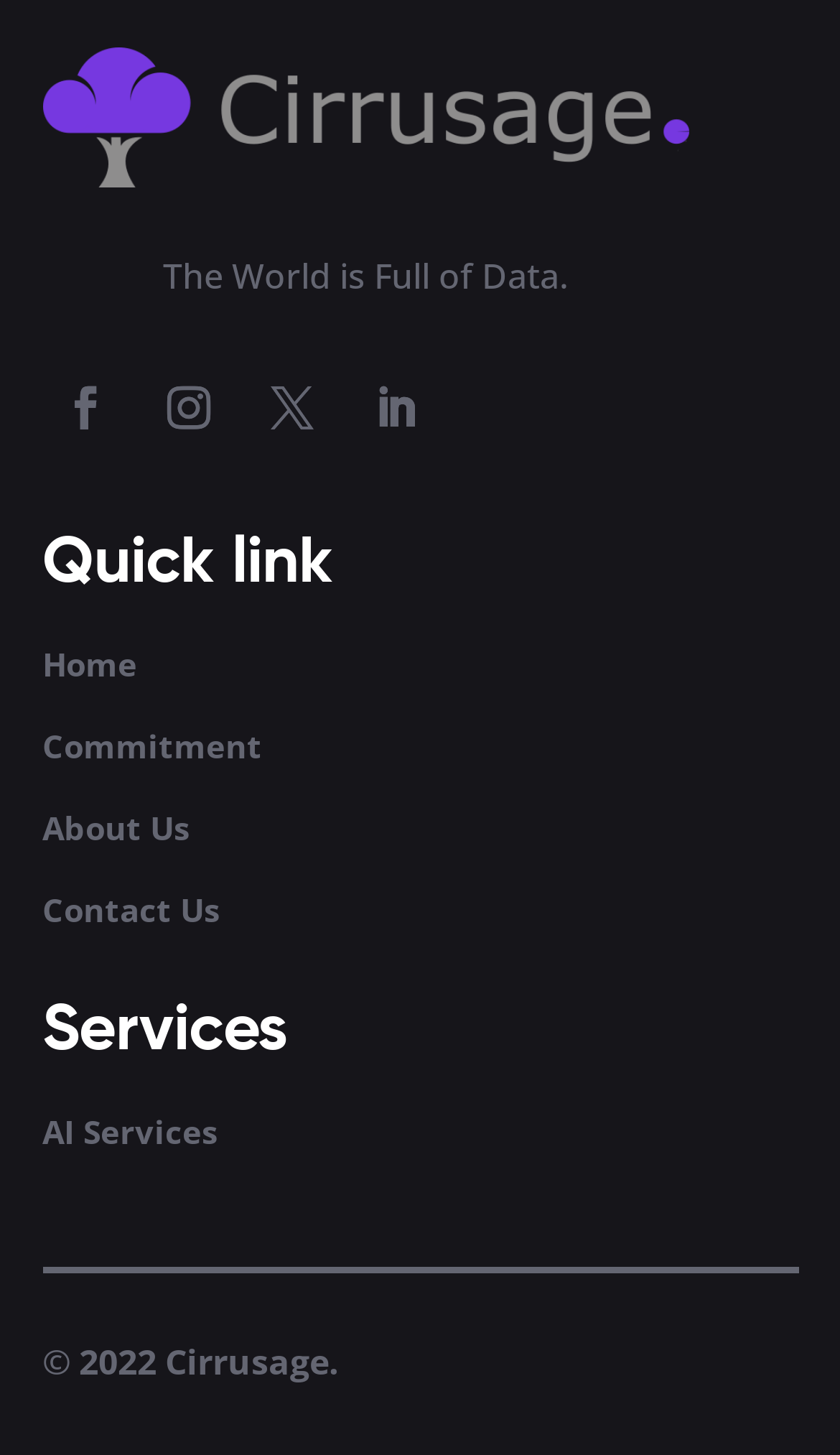Please determine the bounding box coordinates of the element's region to click for the following instruction: "Click the Home link".

[0.05, 0.442, 0.163, 0.471]